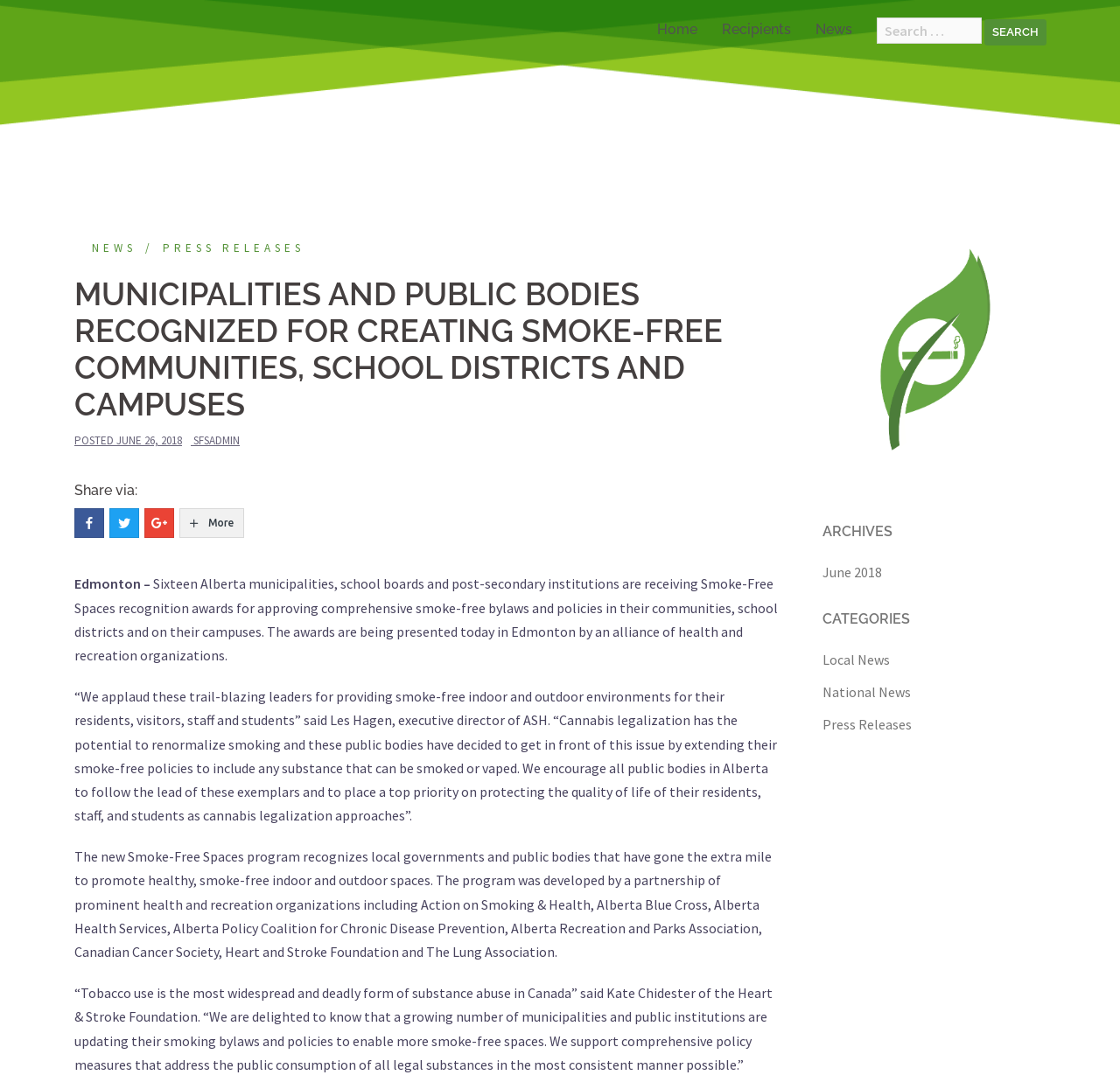Find the bounding box coordinates of the element to click in order to complete the given instruction: "Go to Home page."

[0.587, 0.016, 0.623, 0.038]